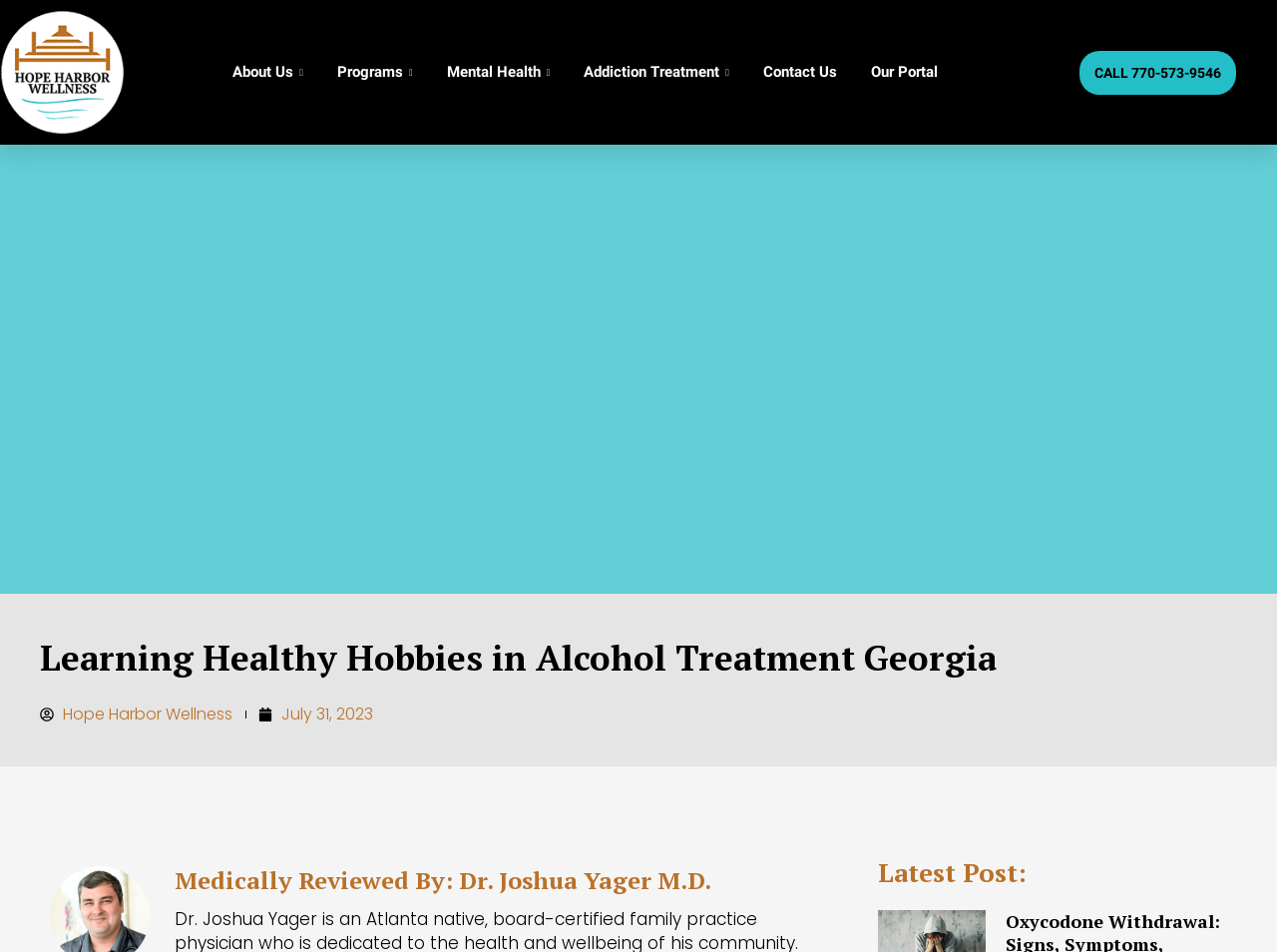Highlight the bounding box coordinates of the region I should click on to meet the following instruction: "read medically reviewed articles".

[0.137, 0.91, 0.633, 0.948]